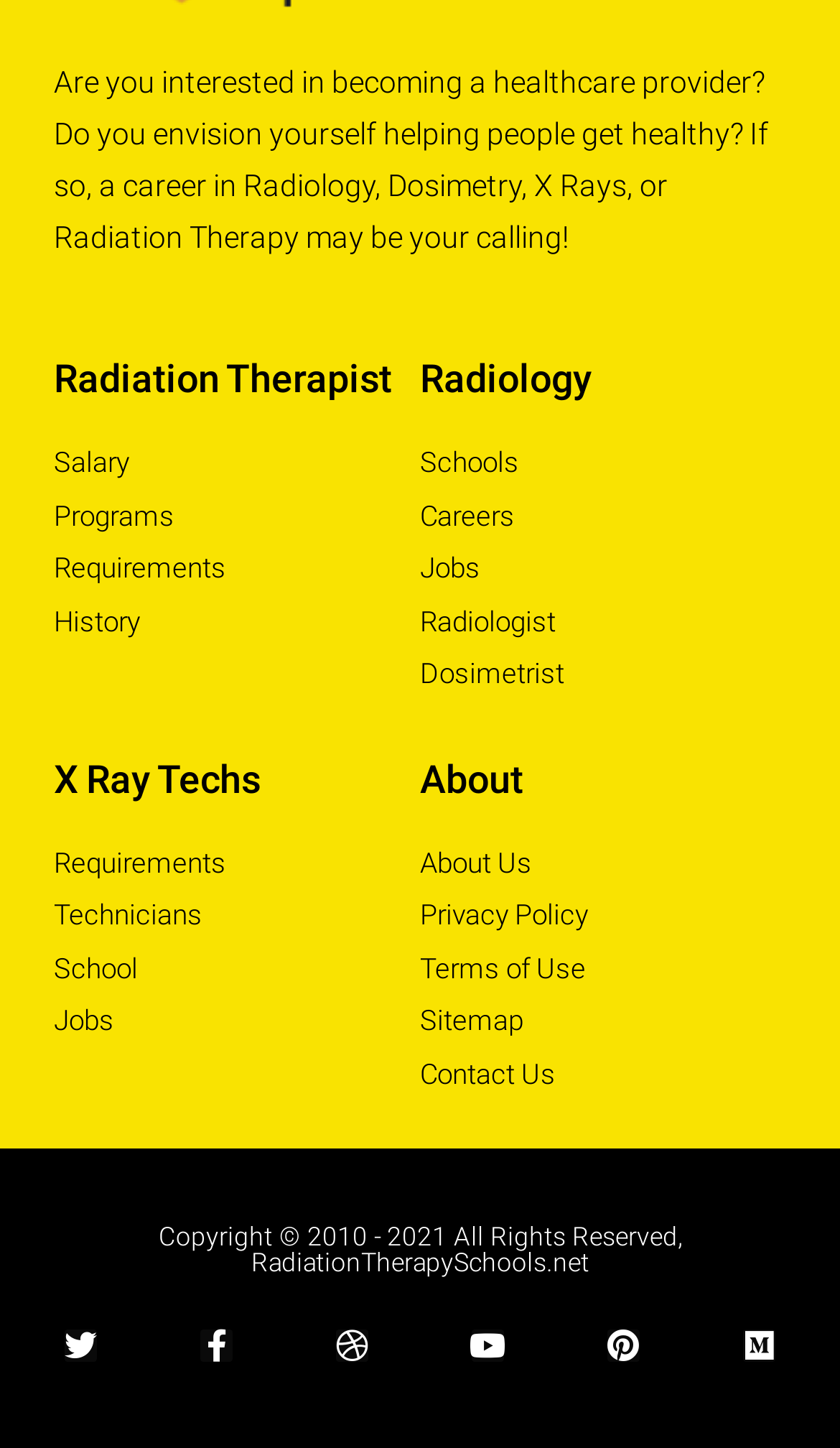Find the bounding box coordinates of the element you need to click on to perform this action: 'Contact the website administrators'. The coordinates should be represented by four float values between 0 and 1, in the format [left, top, right, bottom].

[0.5, 0.727, 0.662, 0.756]